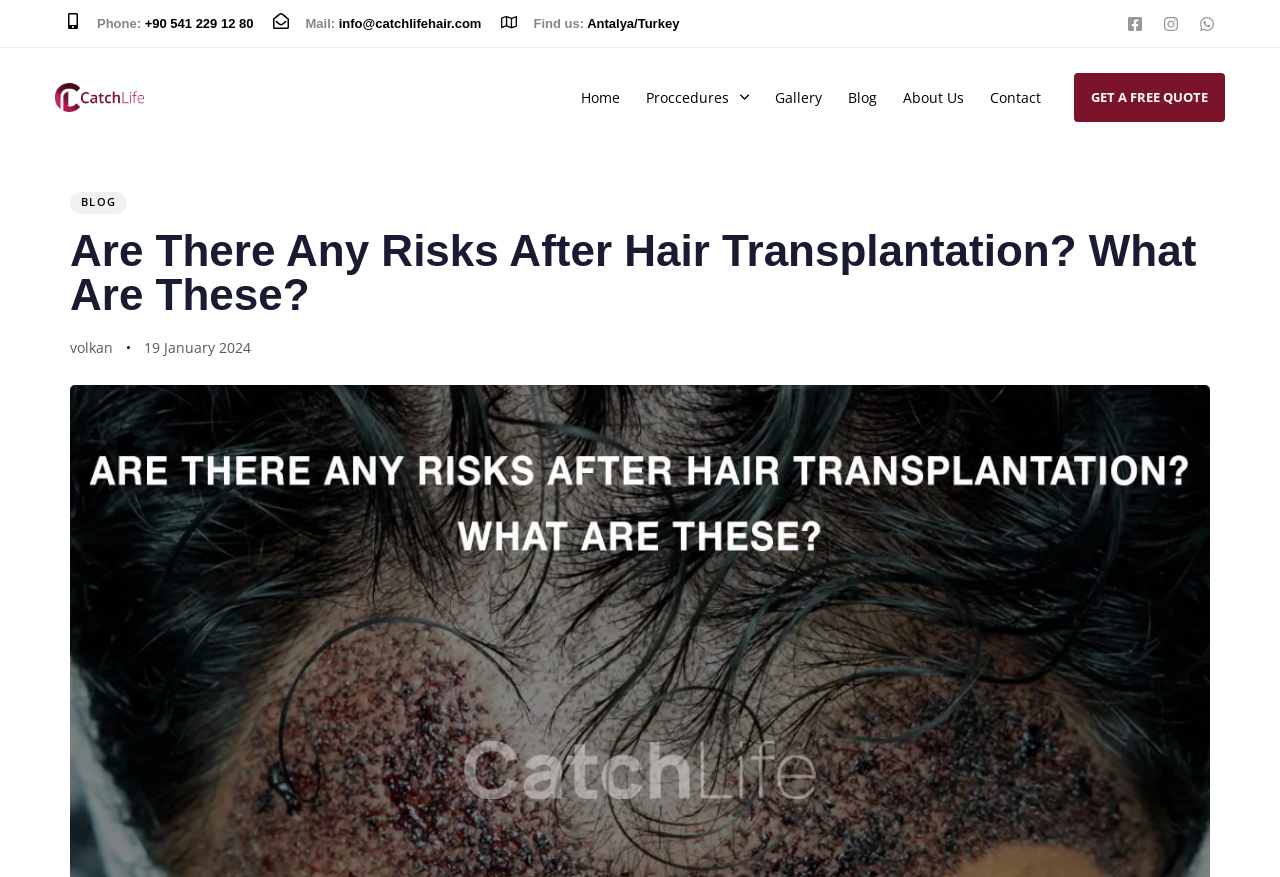Locate the bounding box coordinates of the clickable area needed to fulfill the instruction: "Go to the home page".

[0.444, 0.055, 0.494, 0.167]